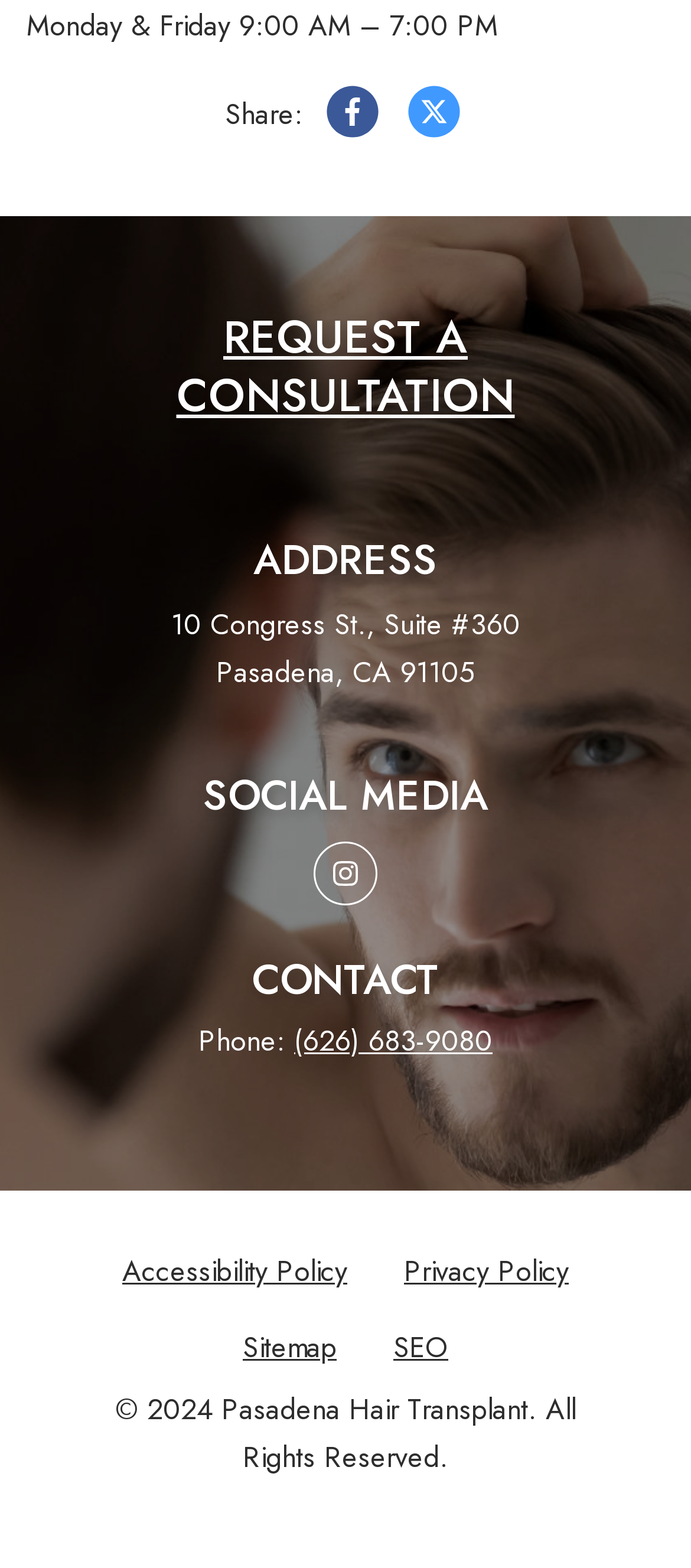What social media platform is linked?
Look at the screenshot and provide an in-depth answer.

I found the social media link by looking at the section labeled 'SOCIAL MEDIA', where it provides a link to the business's Instagram account.